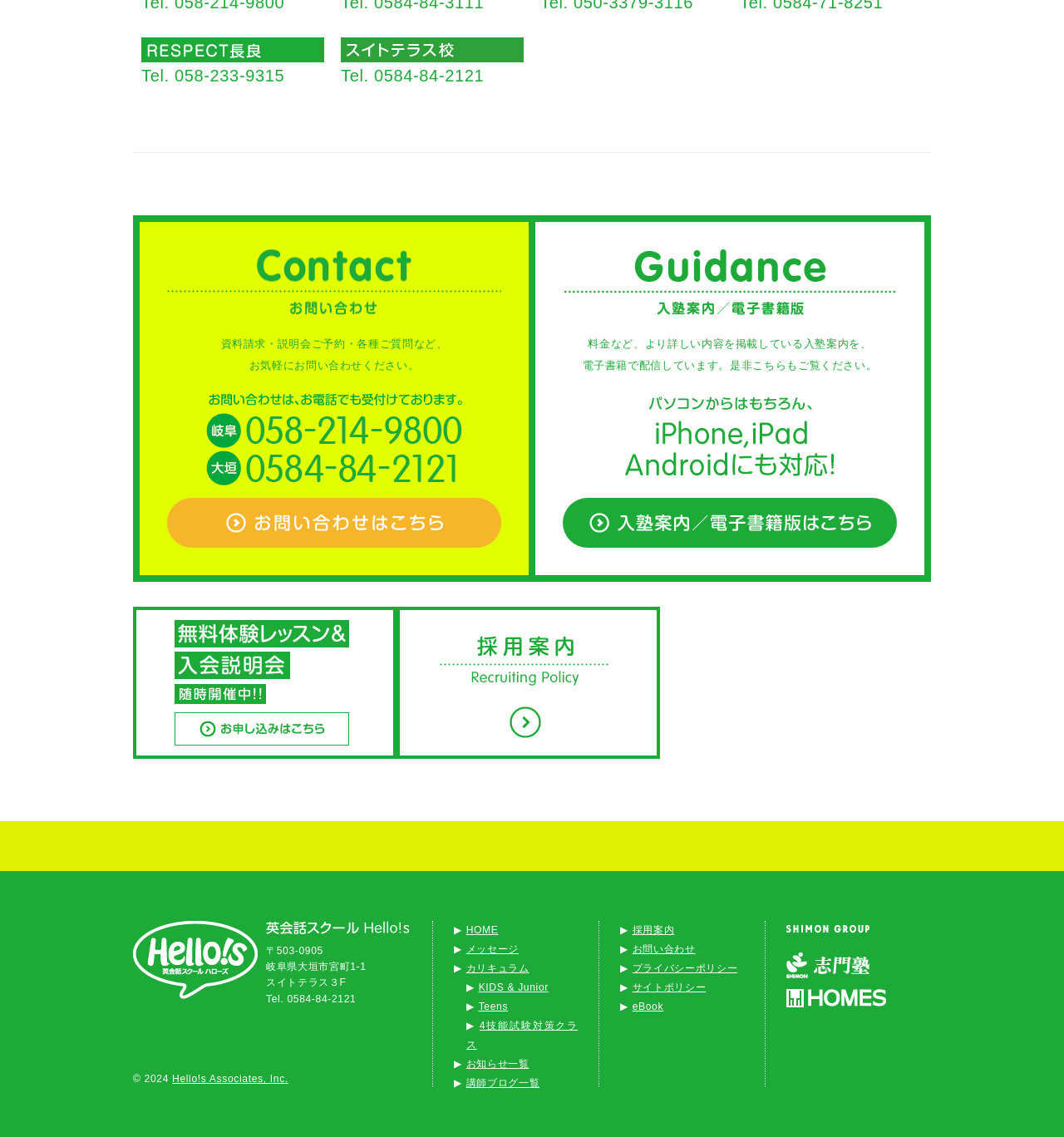What is the telephone number of the school?
Answer the question in as much detail as possible.

The telephone number of the school can be found in the static text elements with IDs 365 and 143. The text content of these elements is 'Tel. 0584-84-2121', which indicates the telephone number of the school.